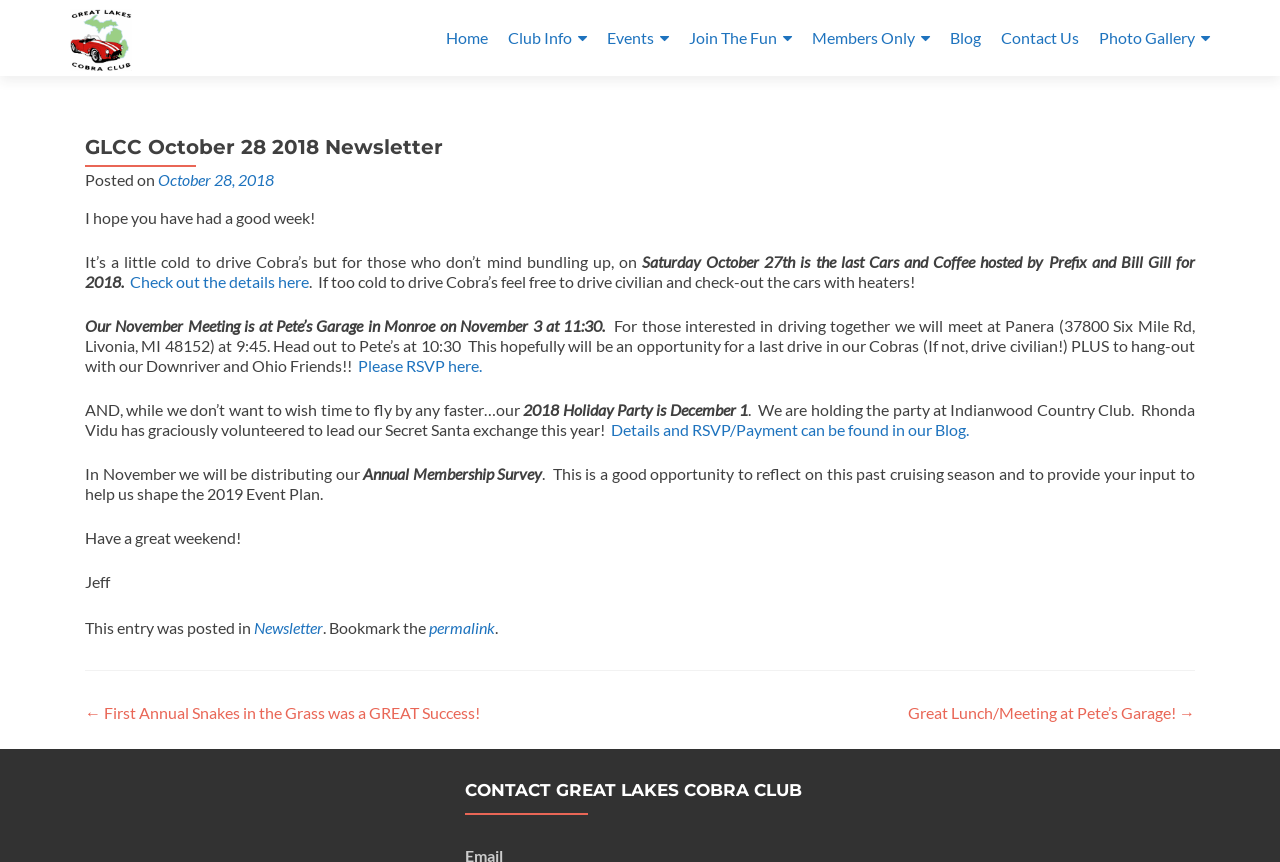Carefully observe the image and respond to the question with a detailed answer:
What is the date of the last Cars and Coffee event?

The date of the last Cars and Coffee event can be found in the article section, where it says 'Saturday October 27th is the last Cars and Coffee hosted by Prefix and Bill Gill for 2018'.